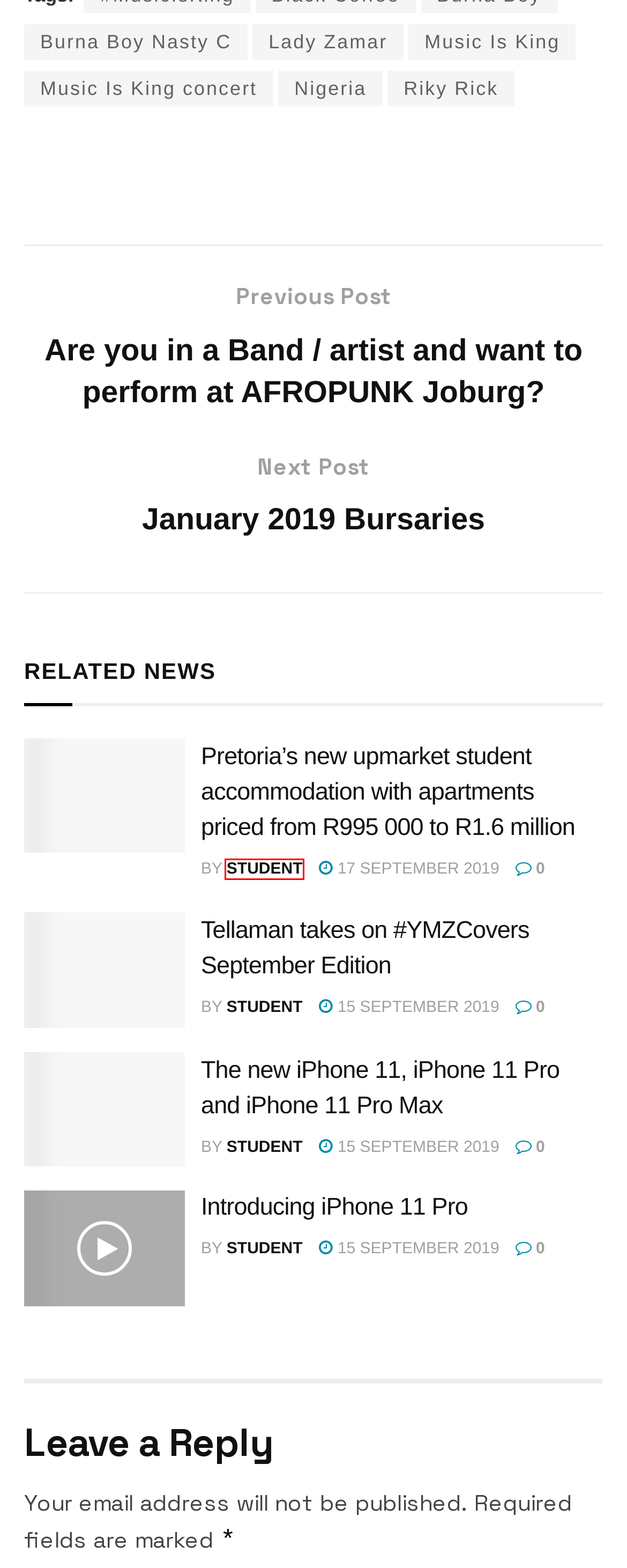Inspect the screenshot of a webpage with a red rectangle bounding box. Identify the webpage description that best corresponds to the new webpage after clicking the element inside the bounding box. Here are the candidates:
A. Lady Zamar Archives — STUDENT SPAZA
B. Are you in a Band / artist and want to perform at AFROPUNK Joburg? — STUDENT SPAZA
C. STUDENT, Author at STUDENT SPAZA
D. Introducing iPhone 11 Pro — STUDENT SPAZA
E. Music Is King concert Archives — STUDENT SPAZA
F. Riky Rick Archives — STUDENT SPAZA
G. January 2019 Bursaries — STUDENT SPAZA
H. Nigeria Archives — STUDENT SPAZA

C